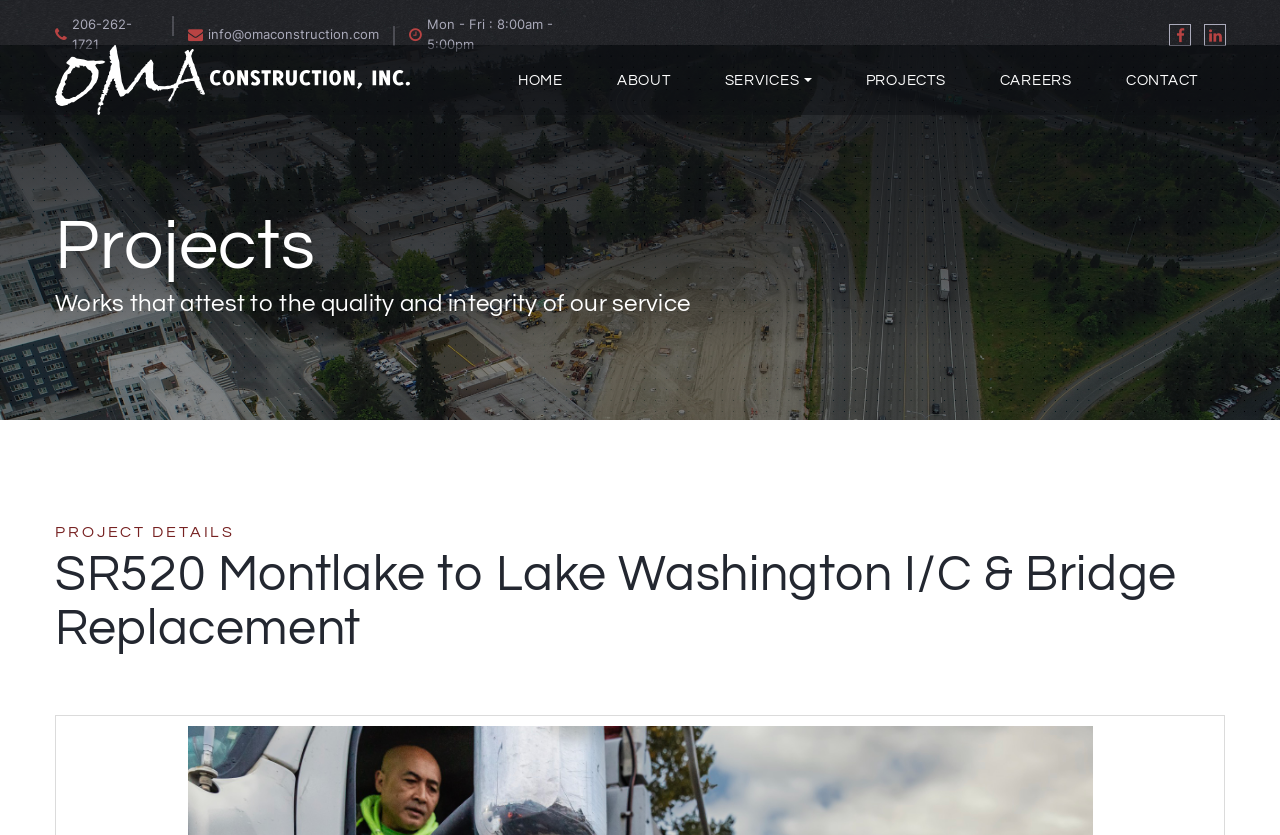Please answer the following question as detailed as possible based on the image: 
What is the company email address?

I found the company email address by looking at the link element with the text 'info@omaconstruction.com' which is located at the top of the webpage.